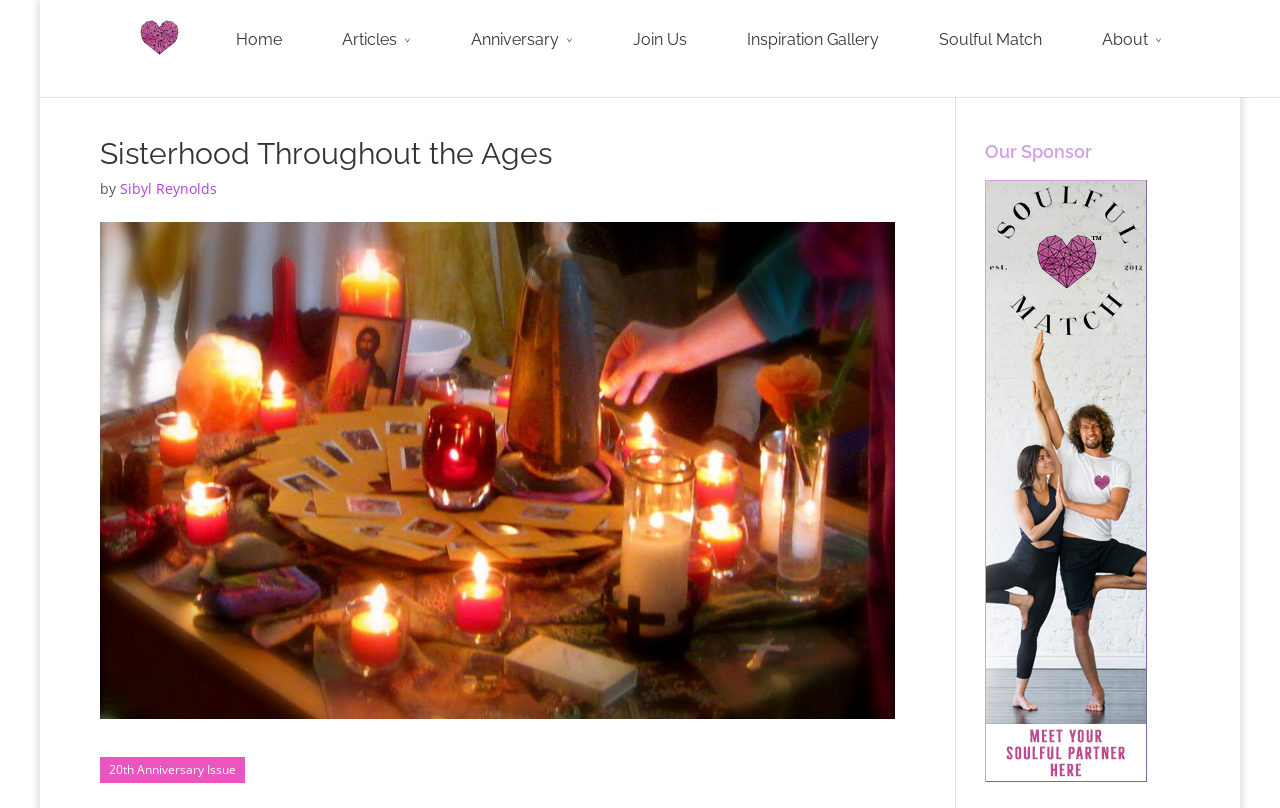Please specify the bounding box coordinates of the element that should be clicked to execute the given instruction: 'read article about anniversary'. Ensure the coordinates are four float numbers between 0 and 1, expressed as [left, top, right, bottom].

[0.338, 0.035, 0.418, 0.099]